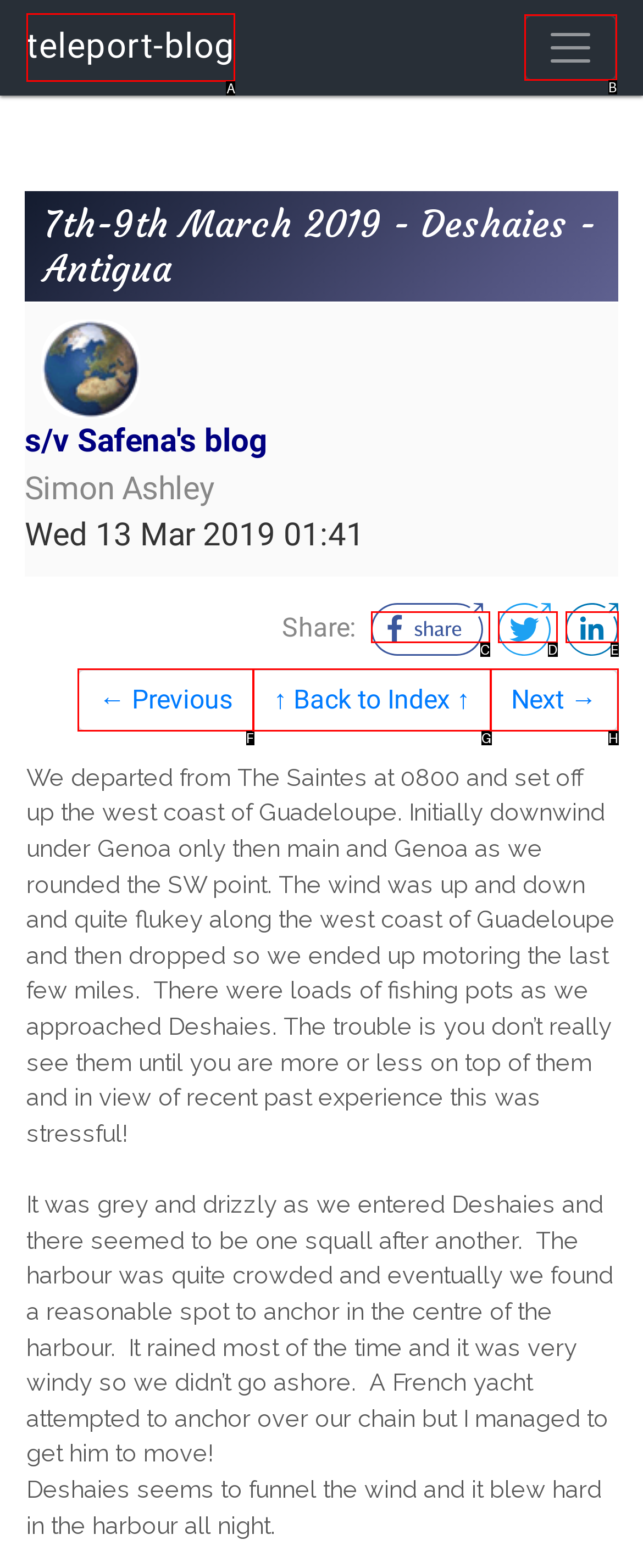From the given choices, determine which HTML element matches the description: parent_node: Share:. Reply with the appropriate letter.

C